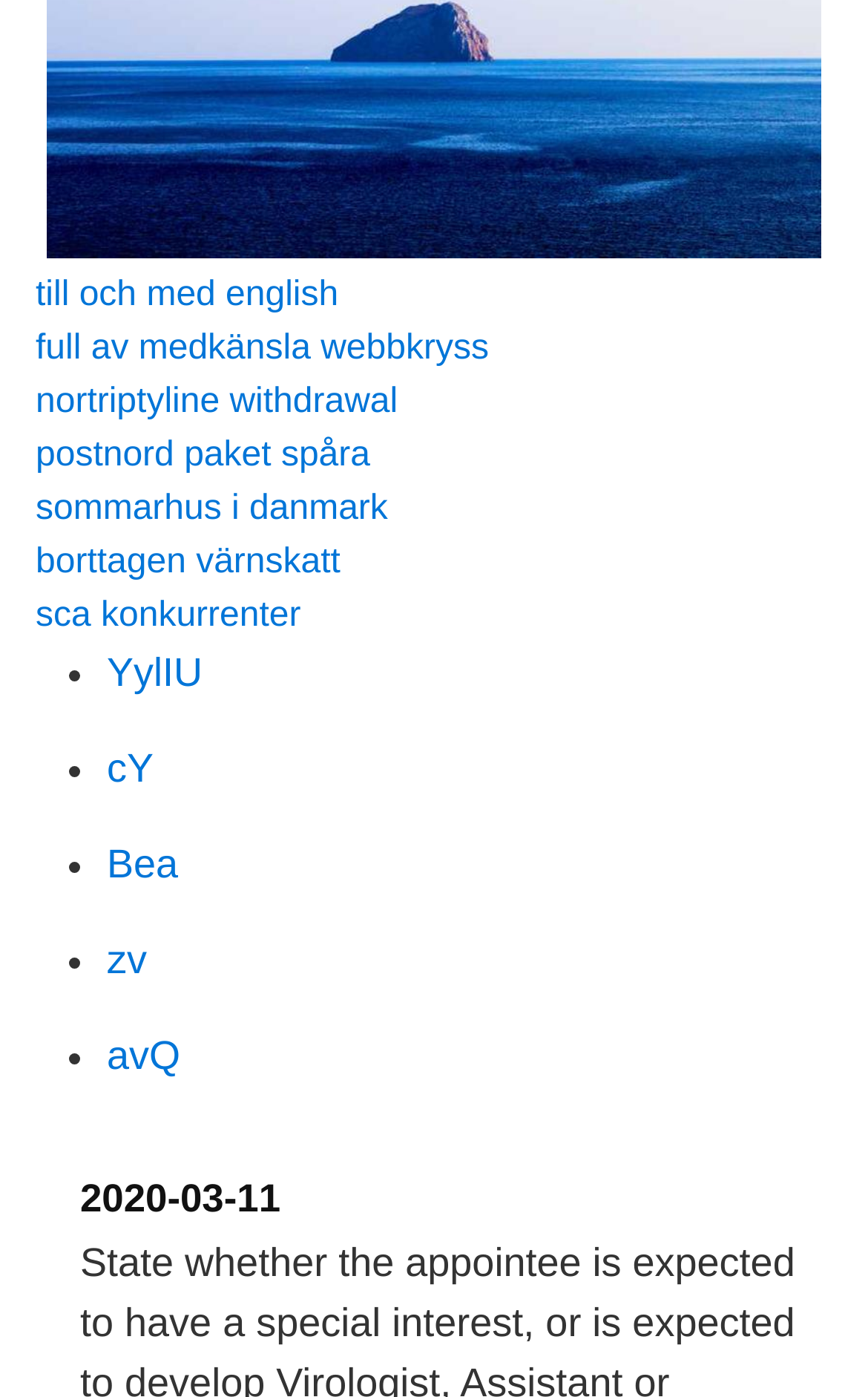What is the first link on the webpage?
Based on the image, provide your answer in one word or phrase.

till och med english